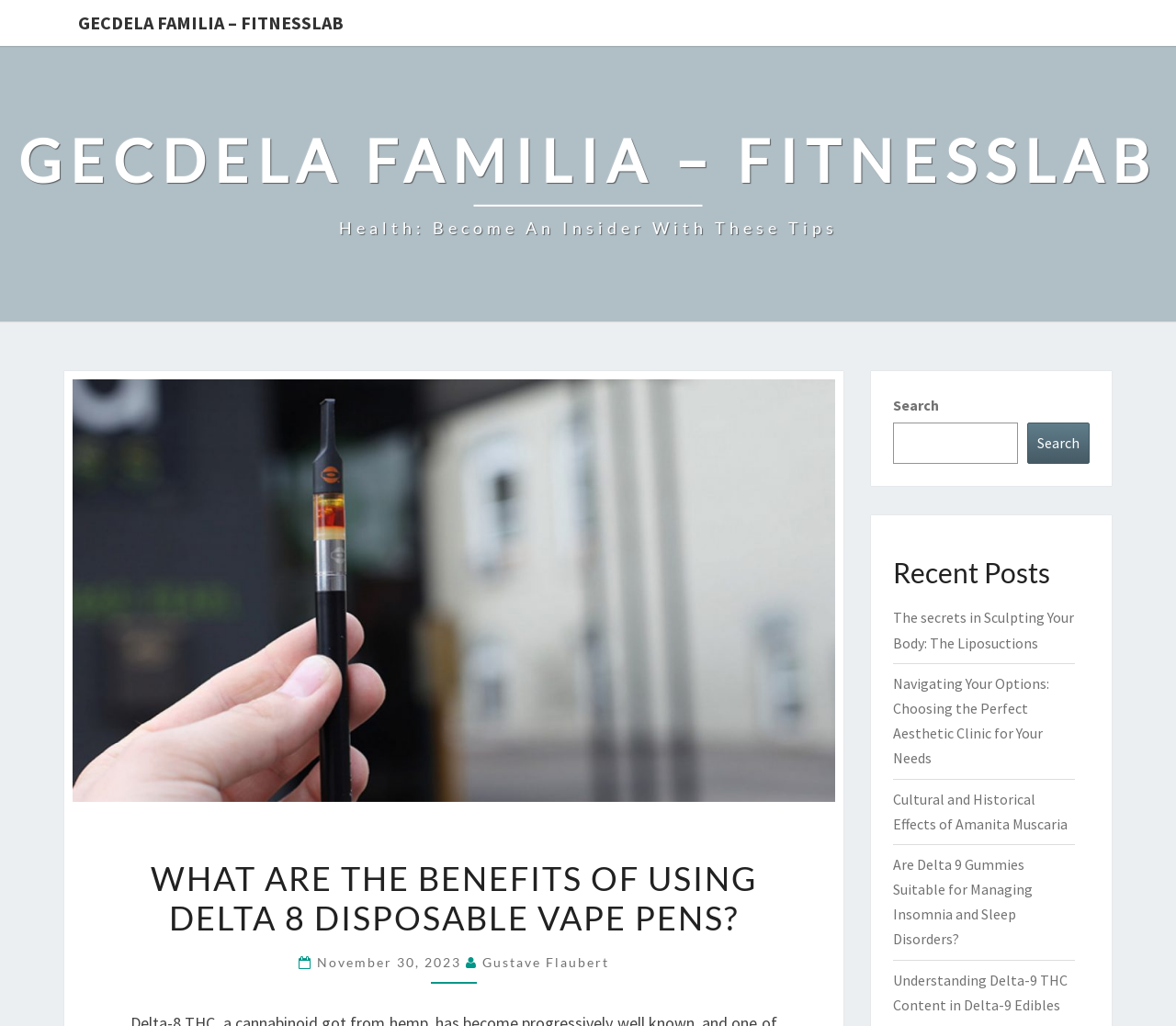Identify the bounding box coordinates of the element that should be clicked to fulfill this task: "Read the 'WHAT ARE THE BENEFITS OF USING DELTA 8 DISPOSABLE VAPE PENS?' article". The coordinates should be provided as four float numbers between 0 and 1, i.e., [left, top, right, bottom].

[0.111, 0.837, 0.661, 0.915]